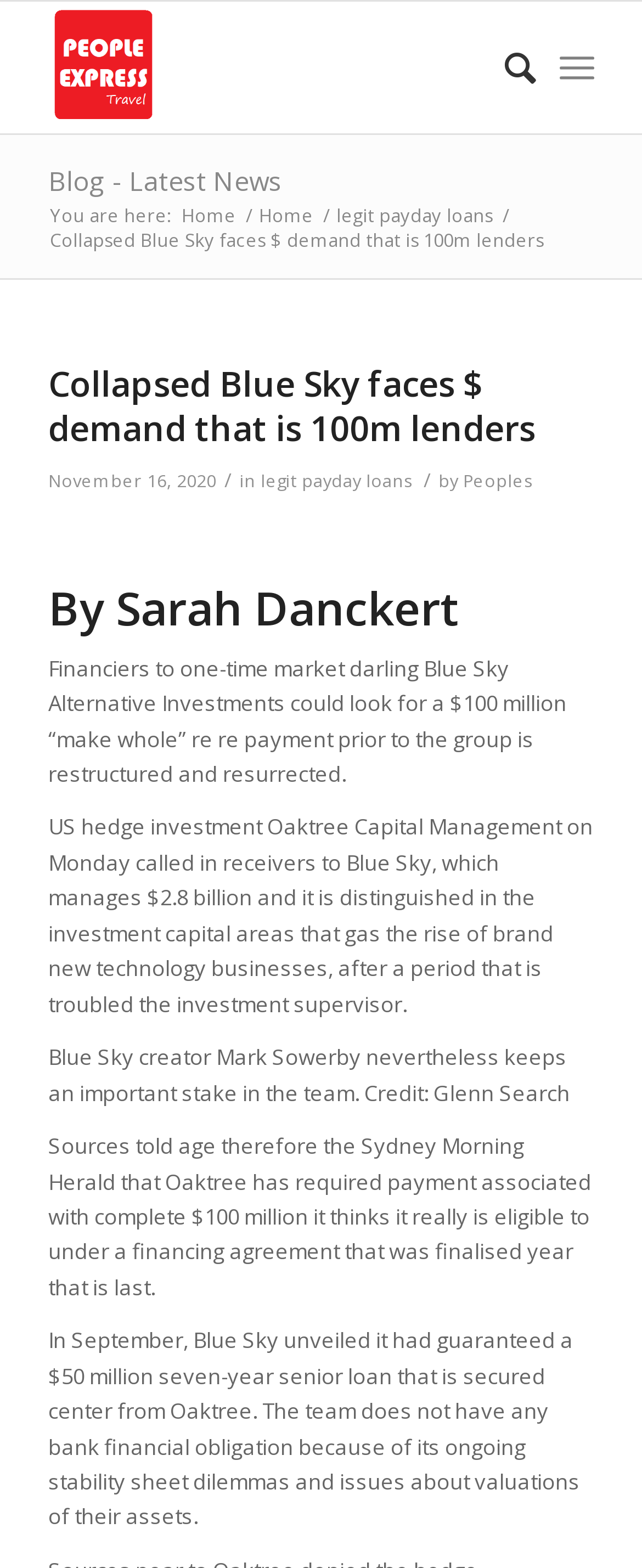Show the bounding box coordinates for the HTML element described as: "legit payday loans".

[0.516, 0.129, 0.775, 0.145]